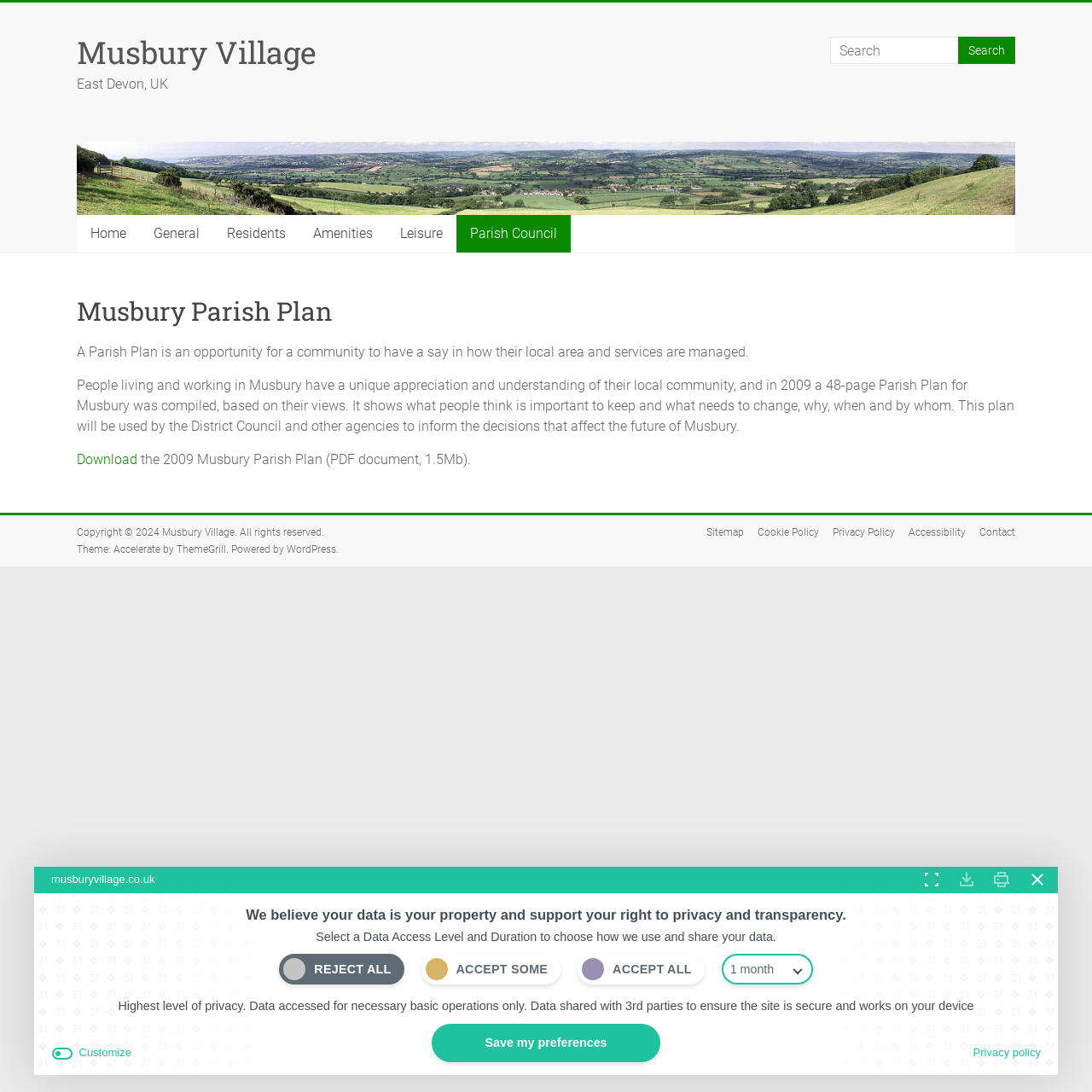What is the theme of the website?
Please use the image to deliver a detailed and complete answer.

The theme of the website can be found in the footer section of the webpage, which lists 'Theme:' followed by a link to 'Accelerate'.